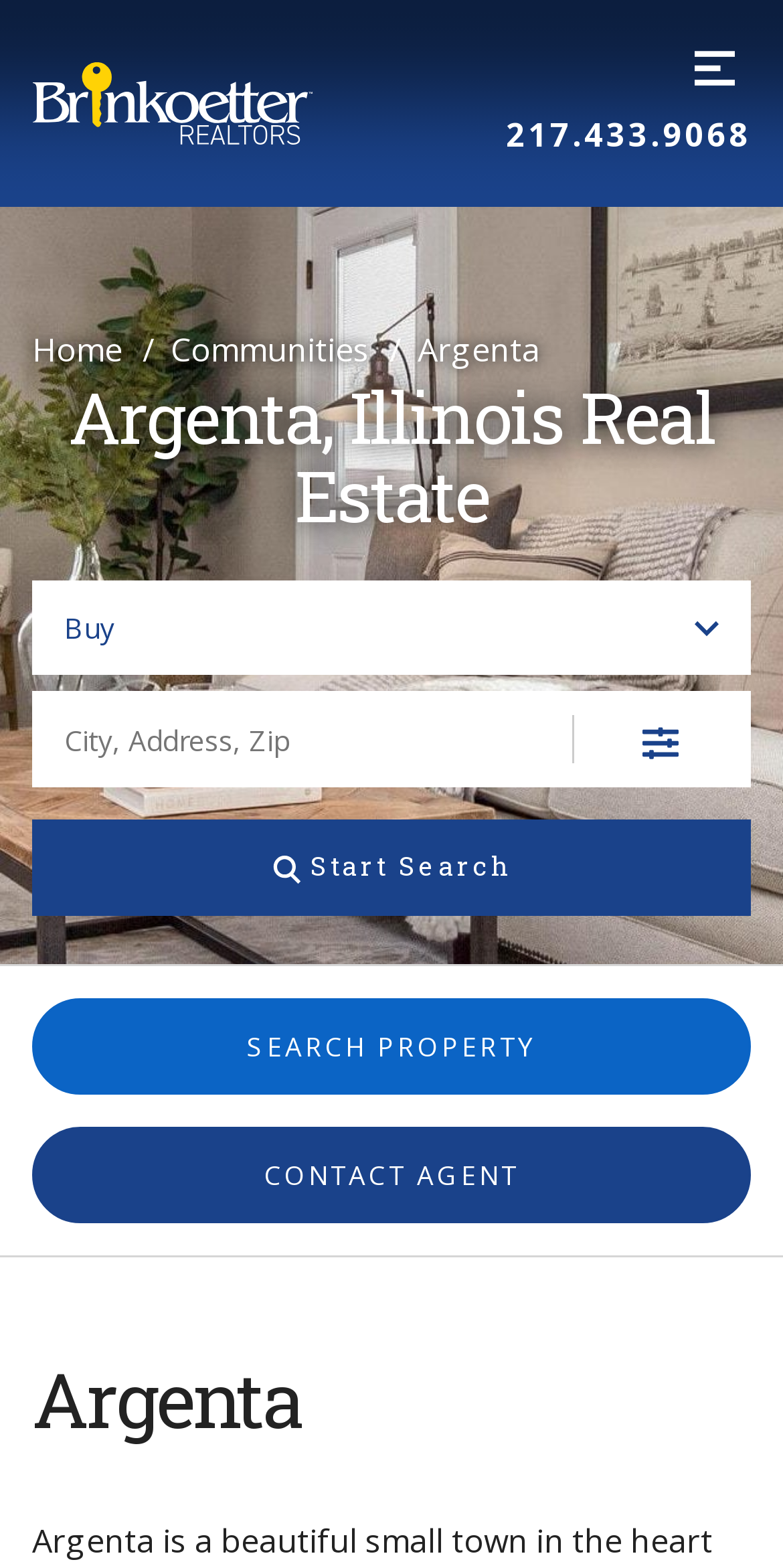Please locate the bounding box coordinates of the element that needs to be clicked to achieve the following instruction: "Go to homepage". The coordinates should be four float numbers between 0 and 1, i.e., [left, top, right, bottom].

[0.041, 0.031, 0.621, 0.101]